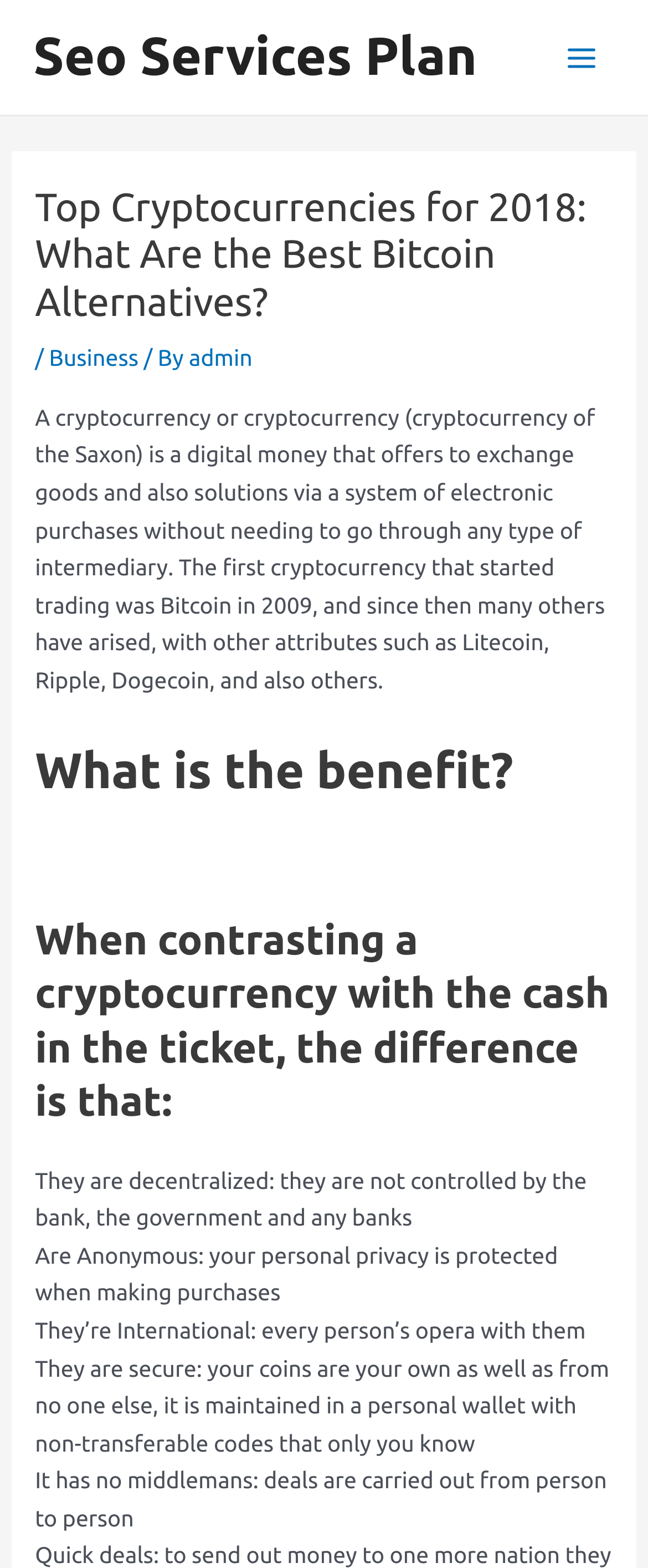Describe the entire webpage, focusing on both content and design.

The webpage is about top cryptocurrencies for 2018 and their benefits. At the top left, there is a link to "Seo Services Plan". On the top right, there is a button labeled "Main Menu" with an image beside it. Below the button, there is a header section that spans almost the entire width of the page. The header section contains the title "Top Cryptocurrencies for 2018: What Are the Best Bitcoin Alternatives?" followed by a slash and links to "Business" and "admin". 

Below the header section, there is a block of text that explains what a cryptocurrency is and its history. Following this text, there are four headings: "What is the benefit?", "When contrasting a cryptocurrency with the cash in the ticket, the difference is that:", and two unnamed headings. Under each heading, there are paragraphs of text that describe the benefits of cryptocurrencies, including decentralization, anonymity, international use, security, and the lack of middlemen.